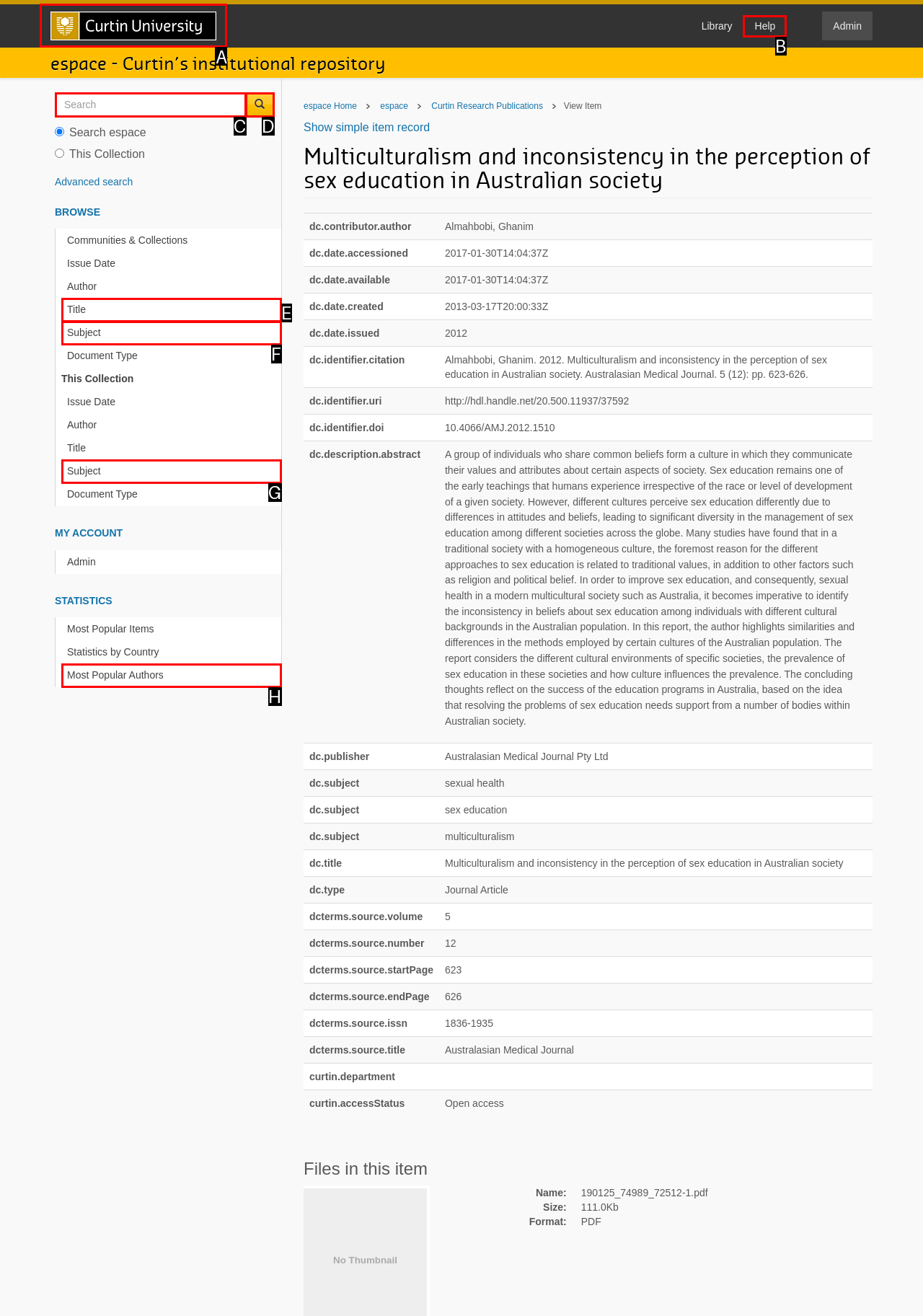Determine the letter of the element to click to accomplish this task: Visit Curtin University Homepage. Respond with the letter.

A